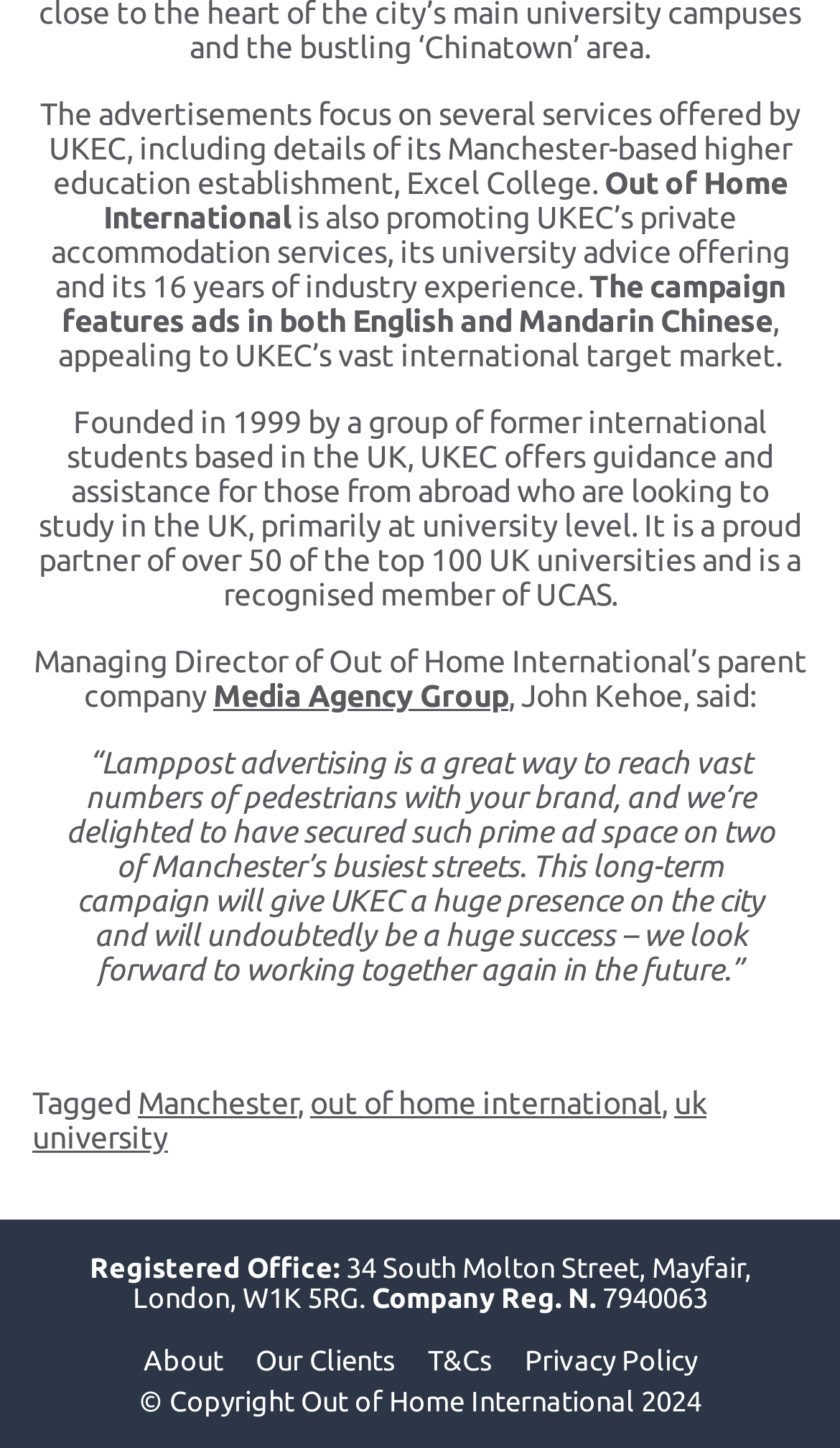Please identify the coordinates of the bounding box that should be clicked to fulfill this instruction: "Click the link to About".

[0.171, 0.928, 0.265, 0.949]